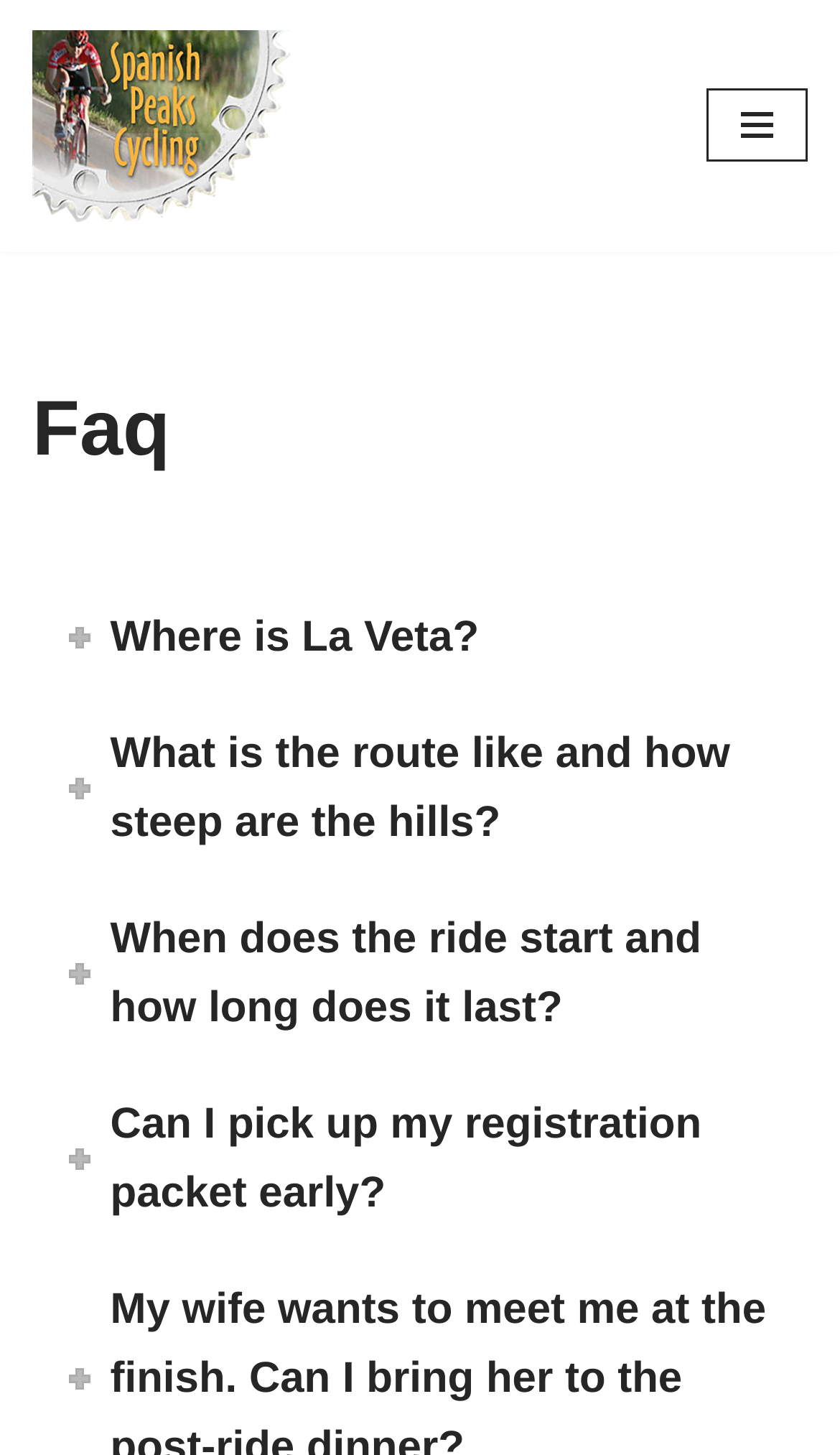Give a detailed account of the webpage, highlighting key information.

The webpage is about the Spanish Peaks Cycling Association, specifically the FAQ section. At the top left of the page, there is a link to skip to the content, and next to it, there is a link to the Spanish Peaks Cycling Association with an accompanying image. On the top right, there is a navigation menu button.

Below the top section, there is a heading that reads "Faq". Underneath, there are four subheadings that answer different questions about the cycling event. The first subheading, "Where is La Veta?", is located at the top left of this section. The second subheading, "What is the route like and how steep are the hills?", is positioned below the first one. The third subheading, "When does the ride start and how long does it last?", is located below the second one. The fourth and final subheading, "Can I pick up my registration packet early?", is at the bottom of this section.

The webpage provides information about the cycling event, including the route, which follows Colorado Highway 12, also known as the Highway of Legends, and starts at an elevation of 7,013 feet.